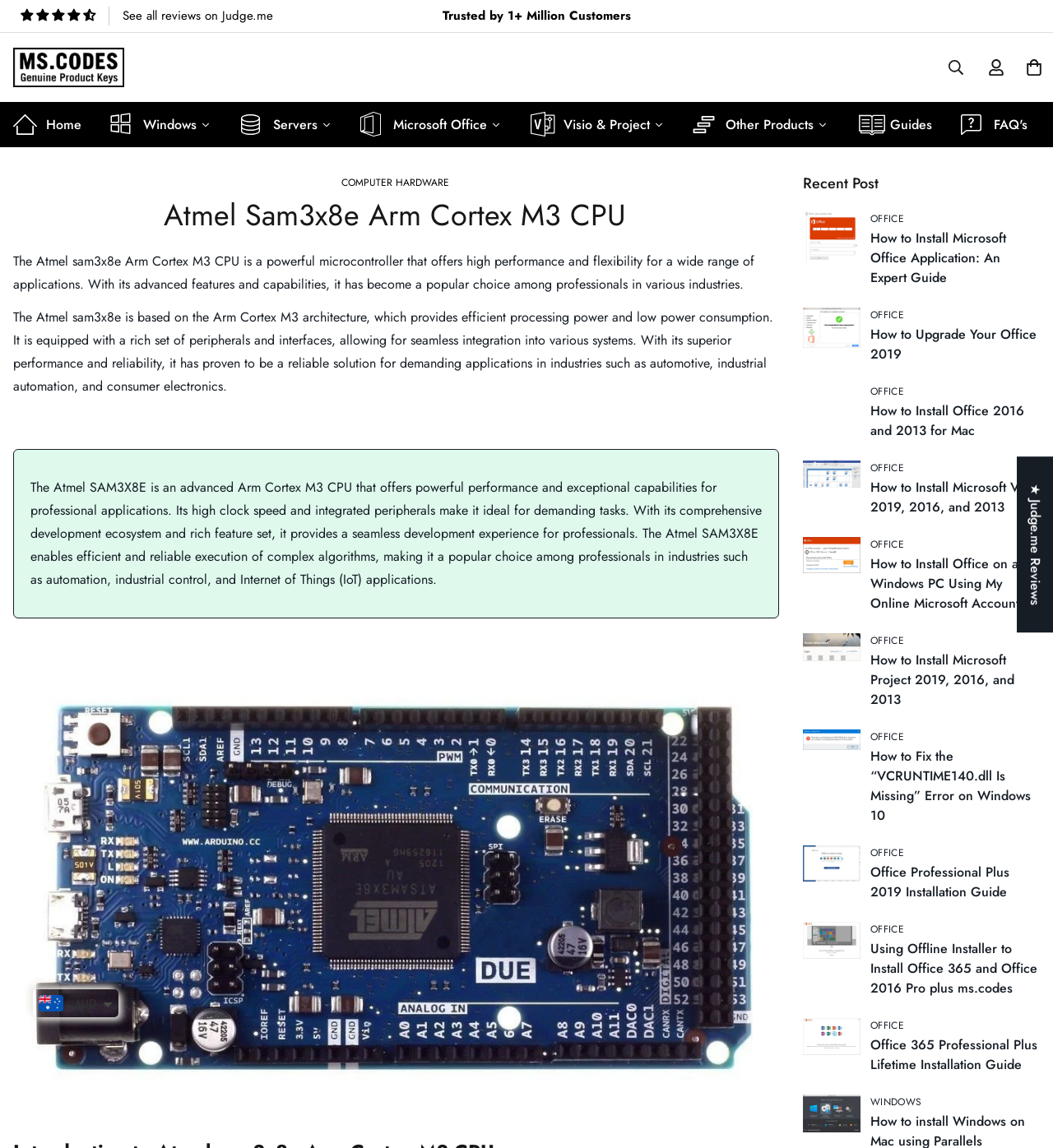Please find the bounding box coordinates of the clickable region needed to complete the following instruction: "Click the 'See all reviews on Judge.me' link". The bounding box coordinates must consist of four float numbers between 0 and 1, i.e., [left, top, right, bottom].

[0.103, 0.006, 0.259, 0.022]